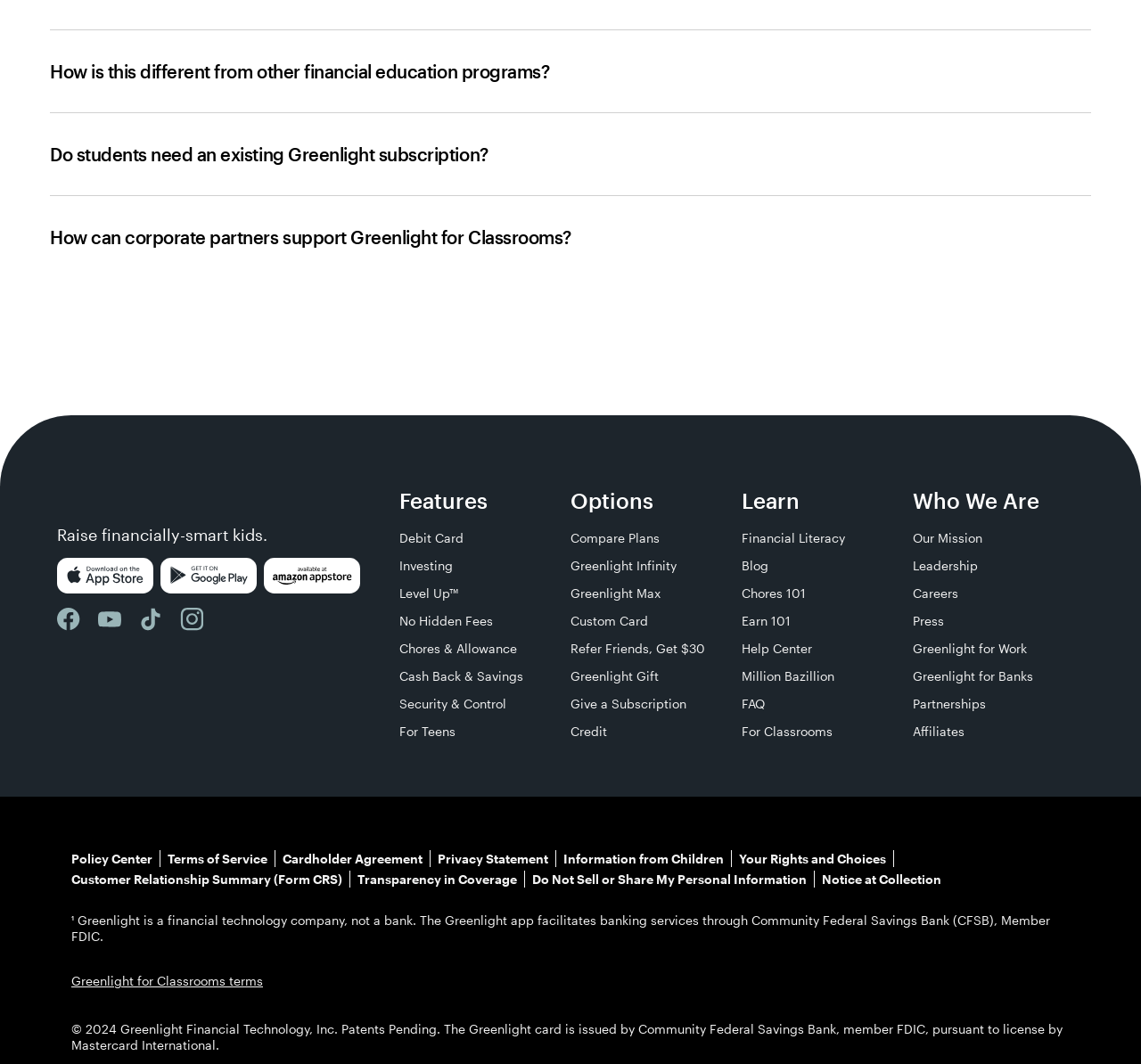Please determine the bounding box coordinates of the area that needs to be clicked to complete this task: 'Click on the Facebook link'. The coordinates must be four float numbers between 0 and 1, formatted as [left, top, right, bottom].

[0.05, 0.571, 0.073, 0.593]